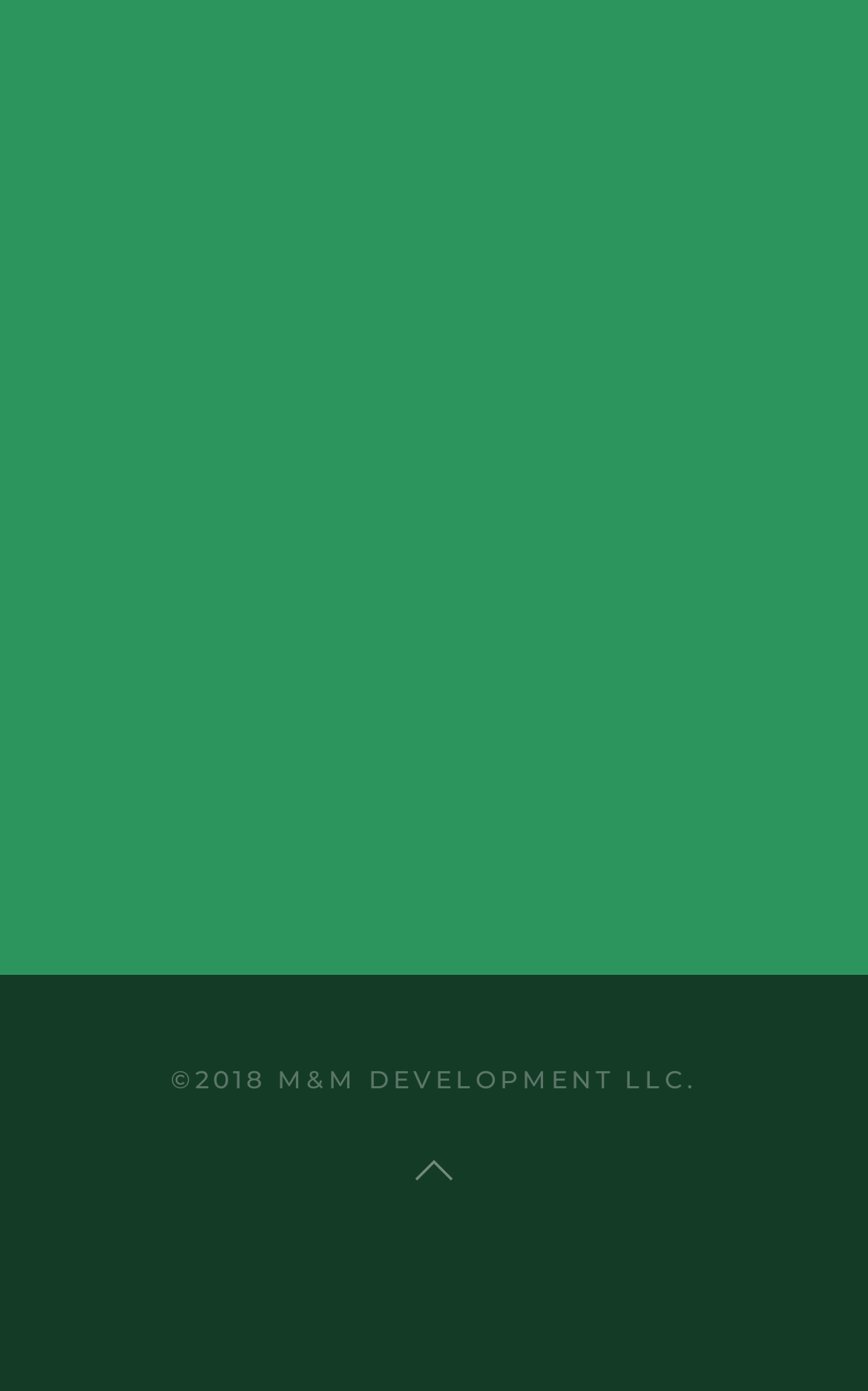Identify the bounding box coordinates of the region that should be clicked to execute the following instruction: "go to home page".

[0.155, 0.106, 0.463, 0.18]